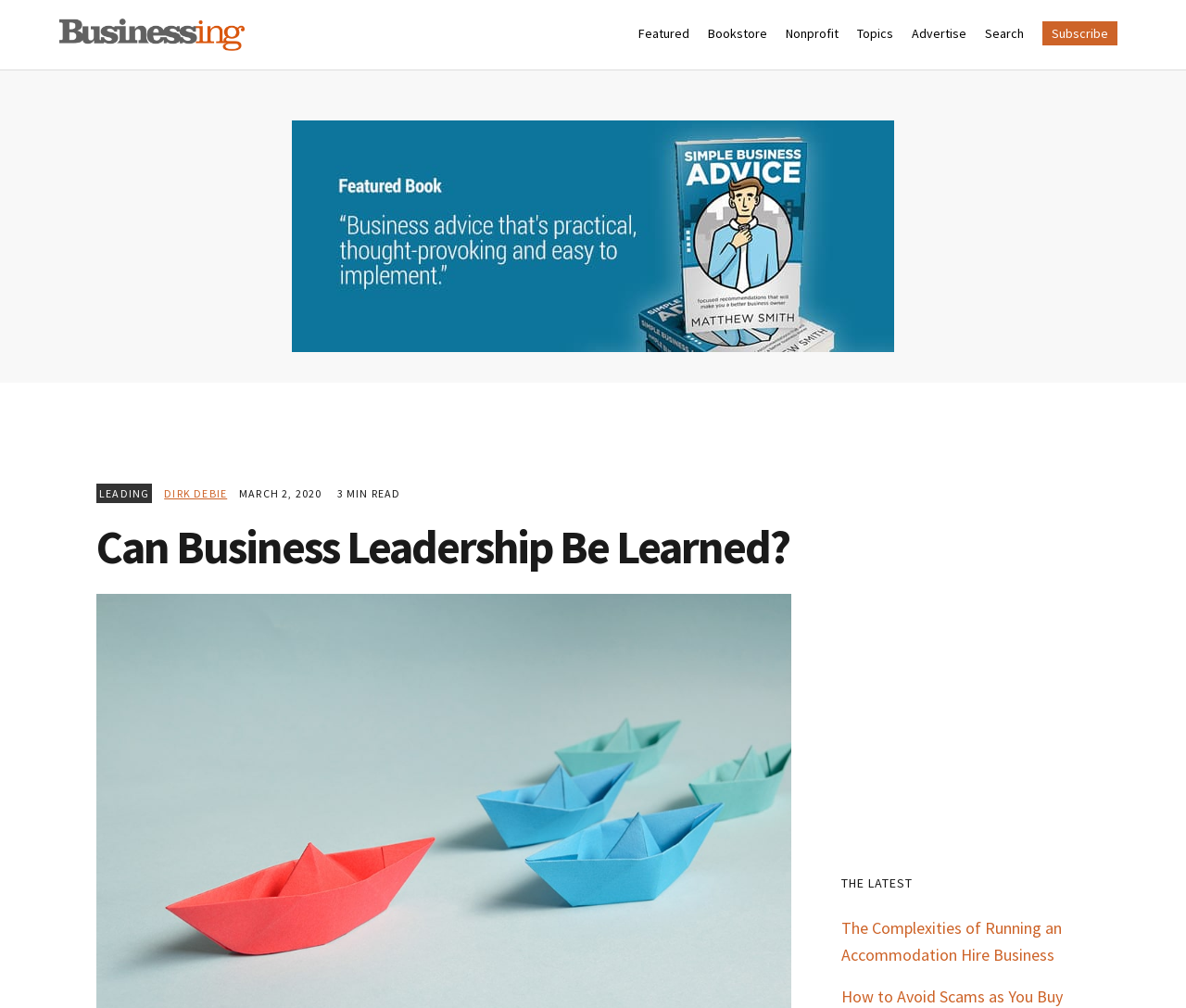Please provide a detailed answer to the question below based on the screenshot: 
What is the name of the magazine?

The name of the magazine can be found in the top-left corner of the webpage, where it is written as a link 'Businessing Magazine' with bounding box coordinates [0.05, 0.0, 0.206, 0.051].